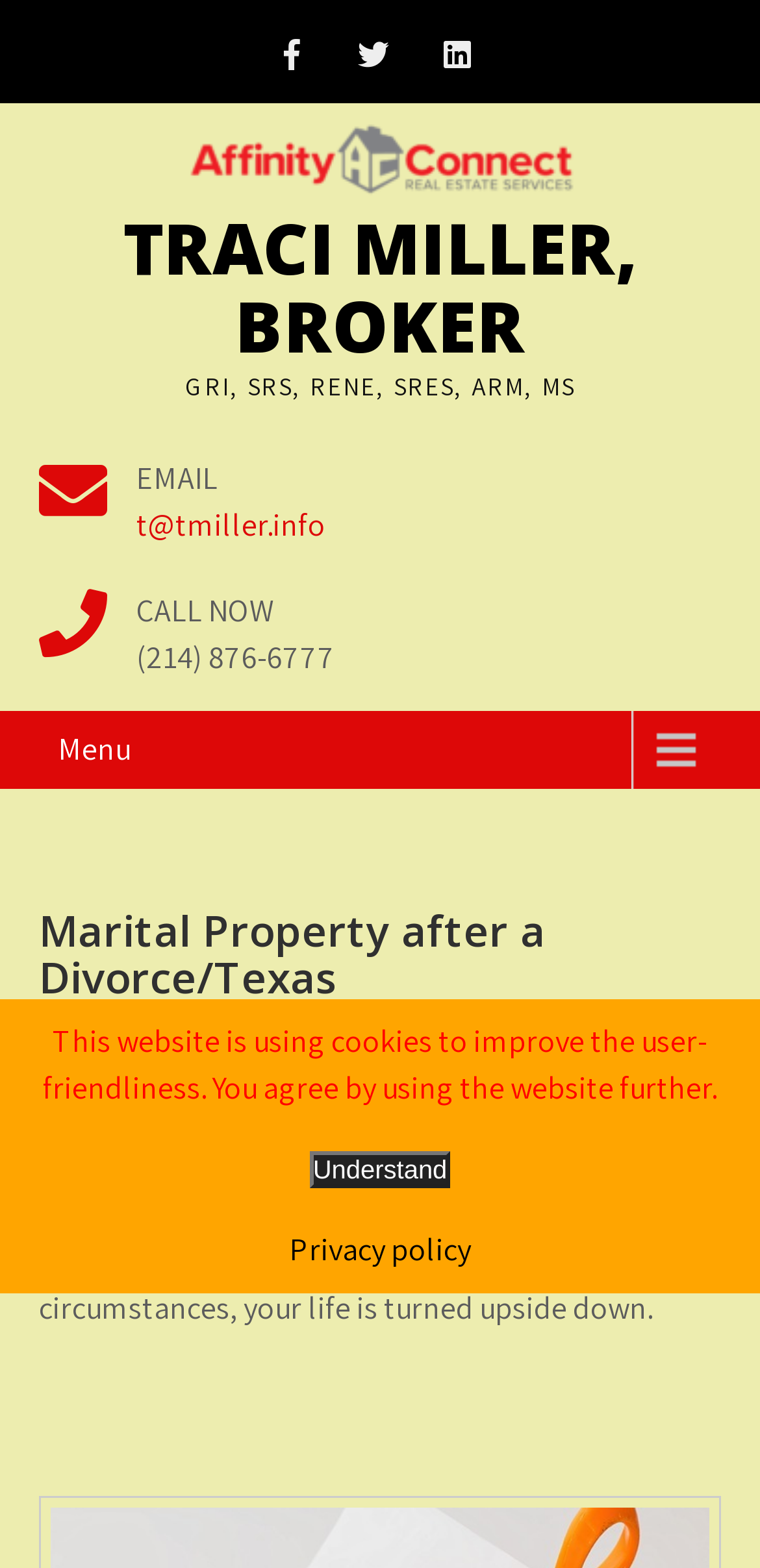Locate the bounding box coordinates of the element that should be clicked to fulfill the instruction: "Click the TRACI MILLER, BROKER link".

[0.244, 0.106, 0.756, 0.132]